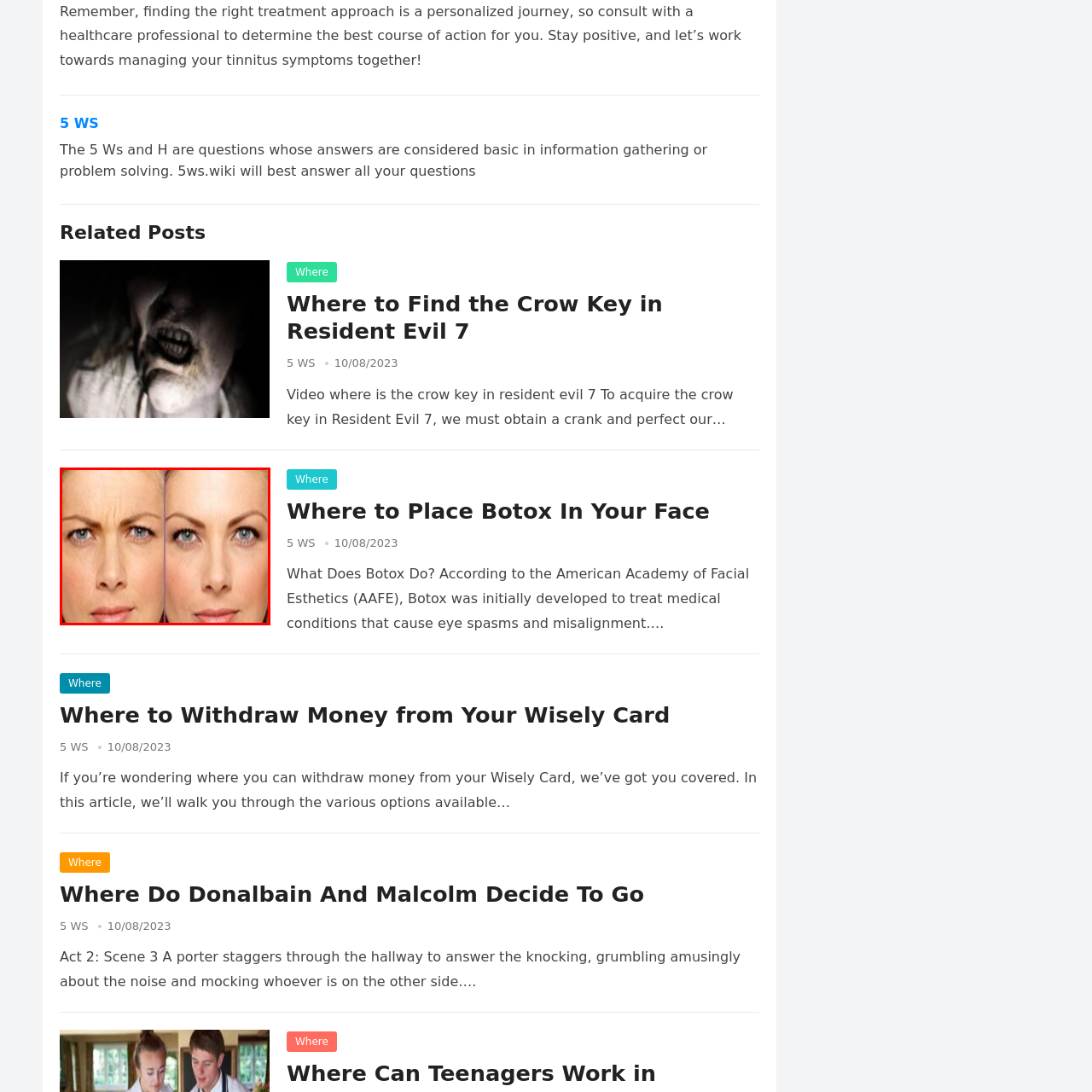Construct a detailed caption for the image enclosed in the red box.

The image showcases a side-by-side comparison of a woman's facial expression before and after receiving Botox treatment. On the left, the woman appears to have significant forehead lines and a furrowed brow, indicating tension or aging. In contrast, the right side presents a smoother, more relaxed appearance, highlighting the effectiveness of Botox in reducing wrinkles and enhancing facial aesthetics. This visual illustrates the transformative impact that aesthetic procedures like Botox can have on one's appearance, emphasizing both the cosmetic benefits and the potential for increased confidence. The accompanying text likely discusses the purpose and results of Botox treatment, appealing to readers interested in facial aesthetics.